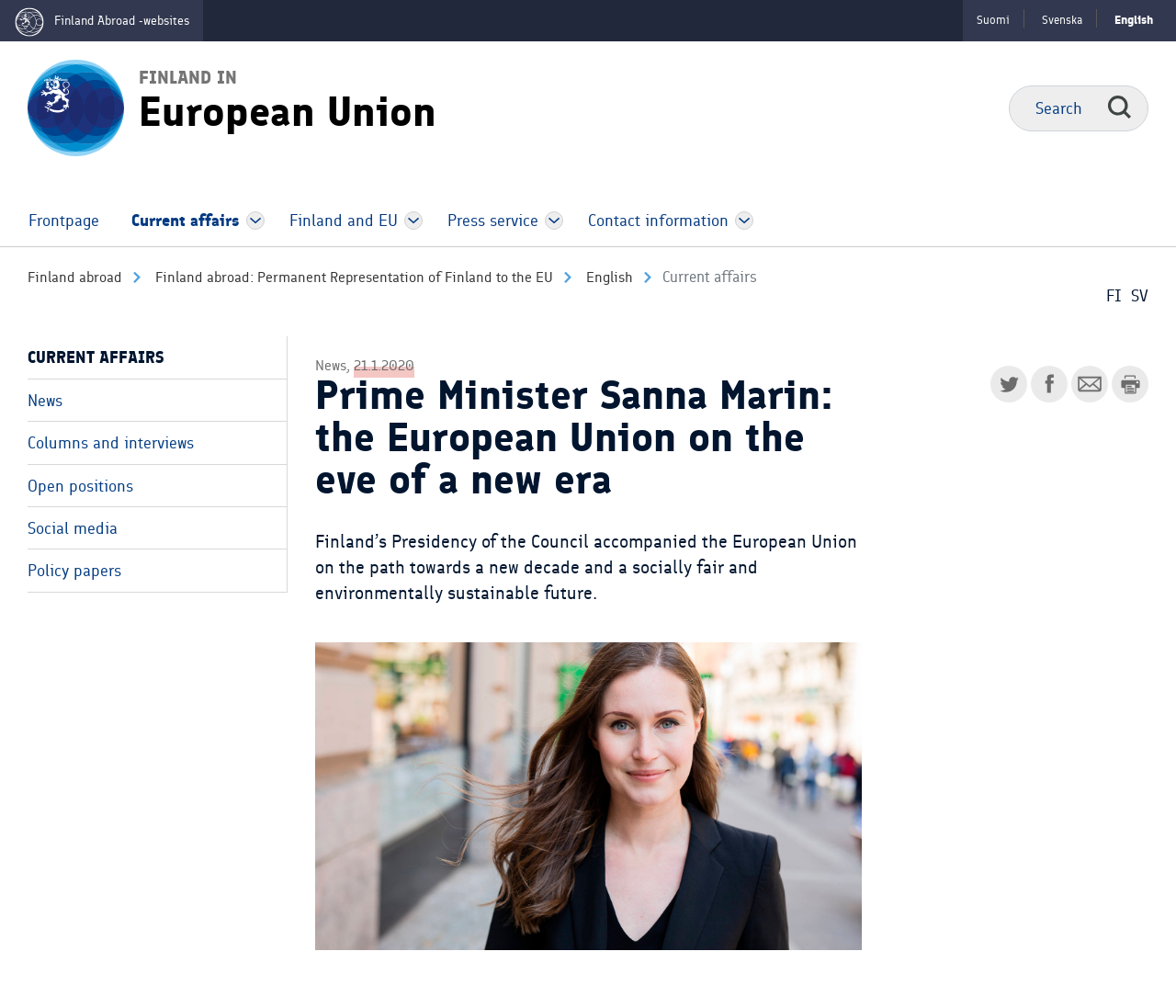By analyzing the image, answer the following question with a detailed response: What are the social media sharing options?

I found the social media sharing options by looking at the links 'Share on Twitter!', 'Share on Facebook!', and 'Share via email!' located at the bottom of the webpage.